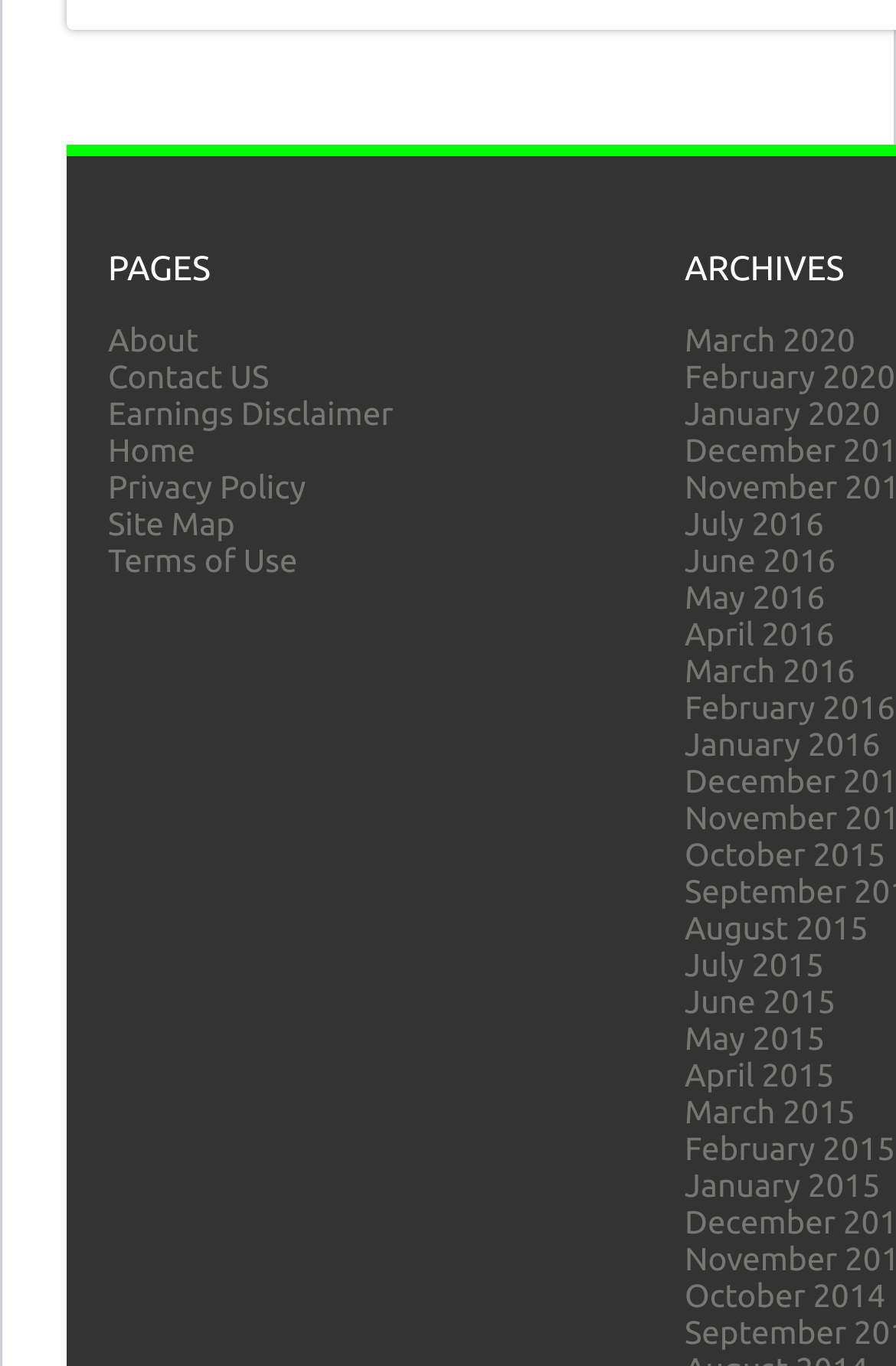How are the links on the right side organized?
Based on the image, give a one-word or short phrase answer.

By month and year